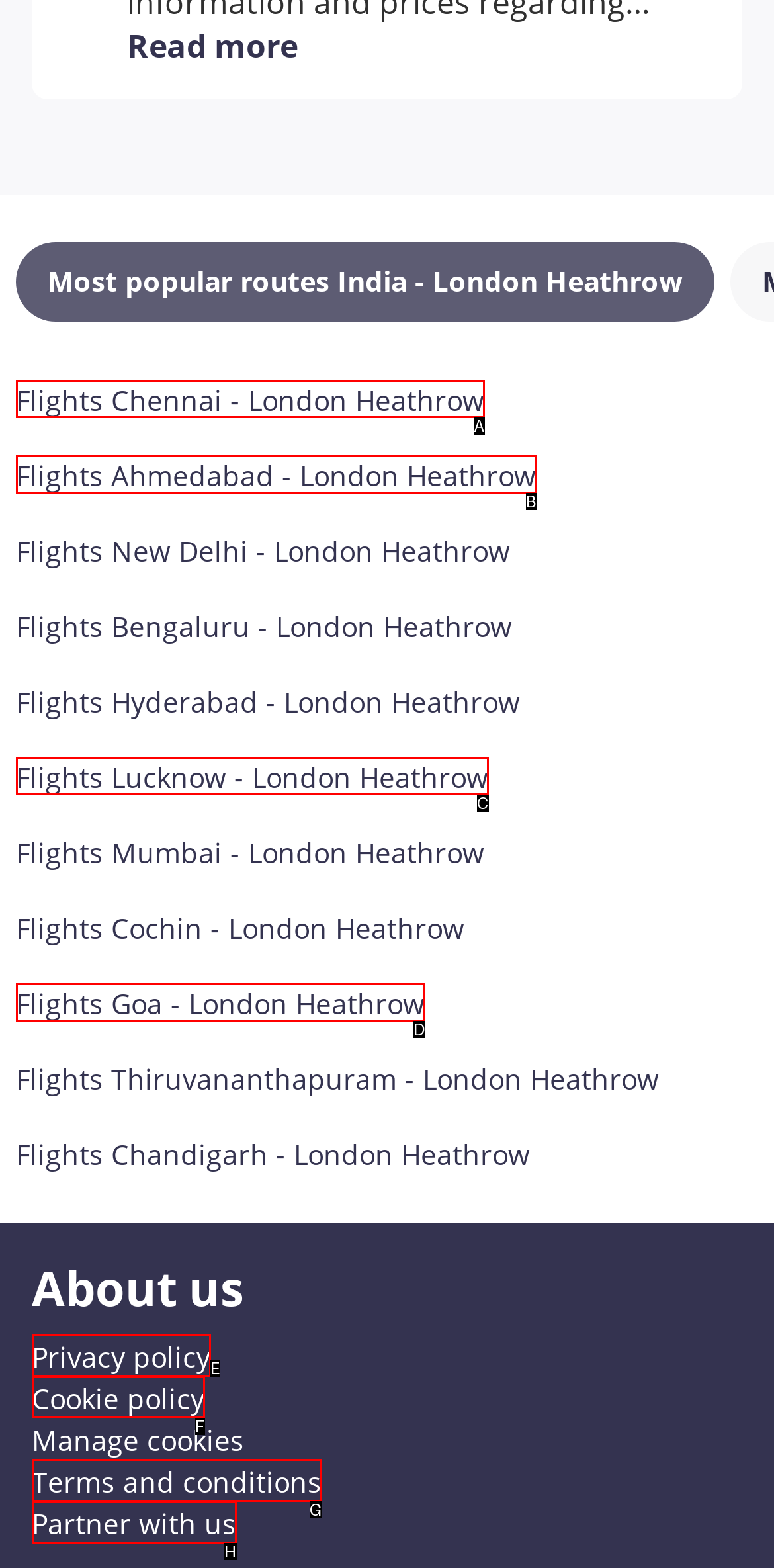Identify the option that corresponds to the description: Privacy policy. Provide only the letter of the option directly.

E